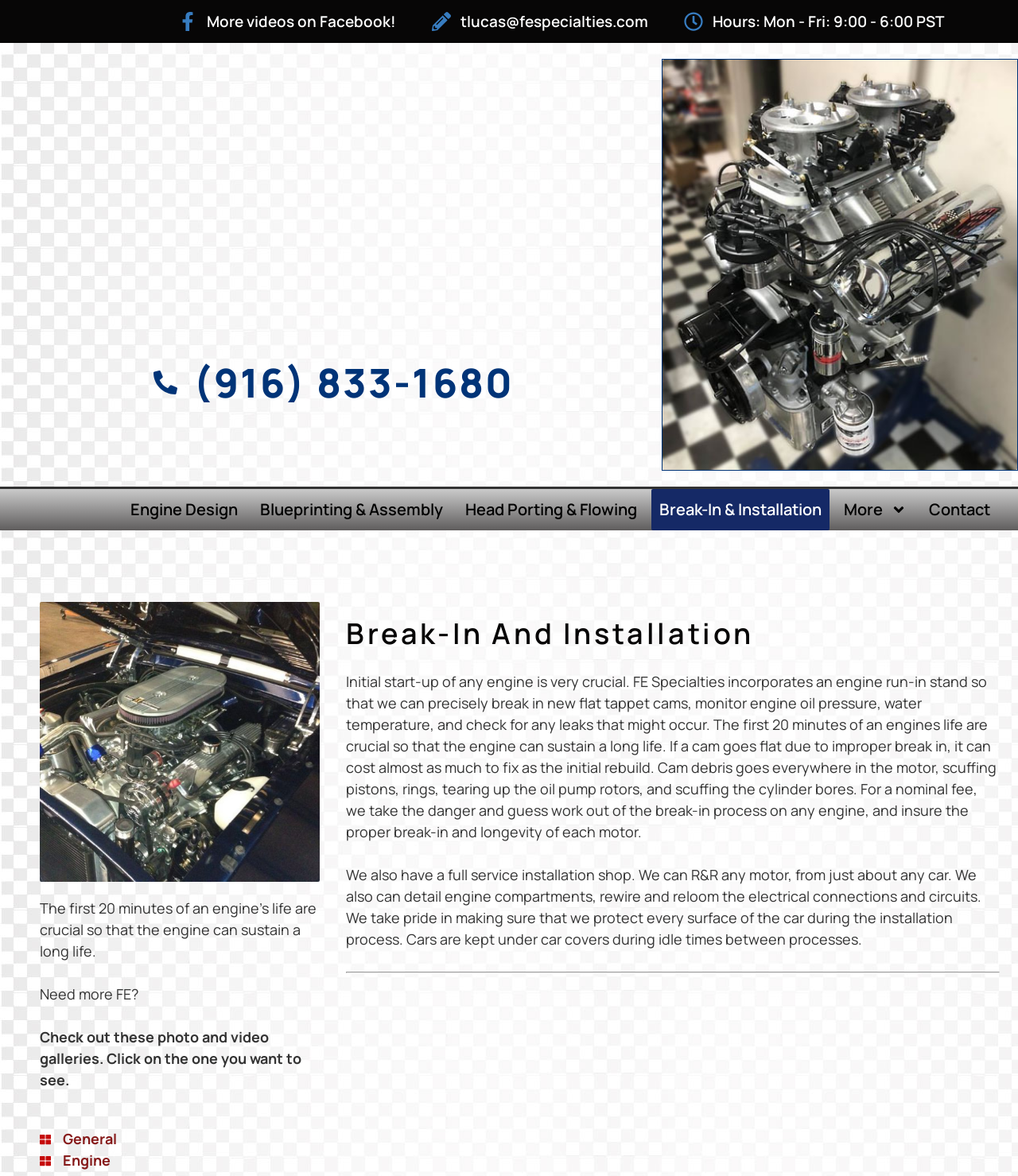What service does FE Specialties offer besides break-in?
Based on the image content, provide your answer in one word or a short phrase.

Installation